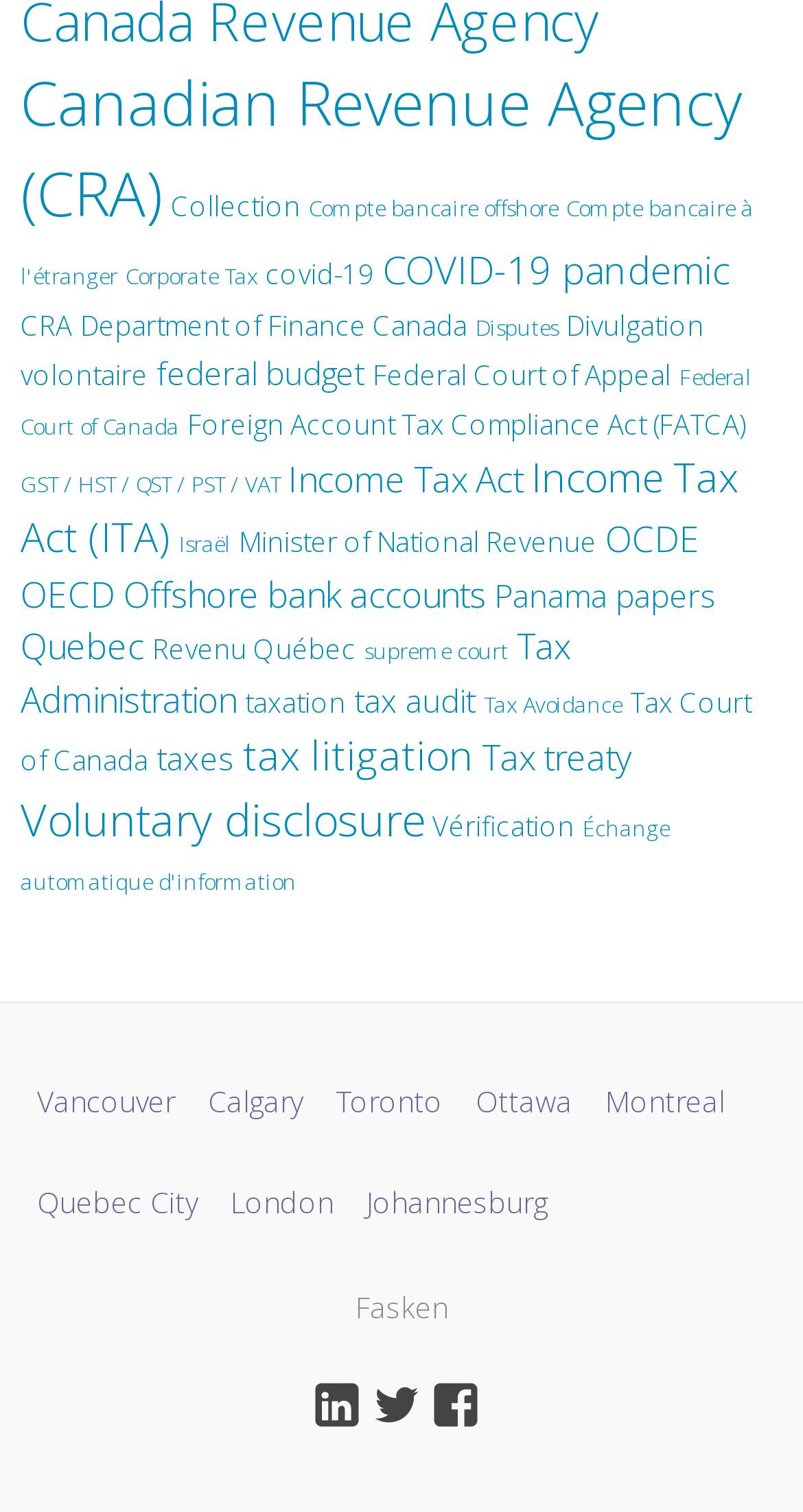Use a single word or phrase to answer the question:
How many links are related to tax?

Over 20